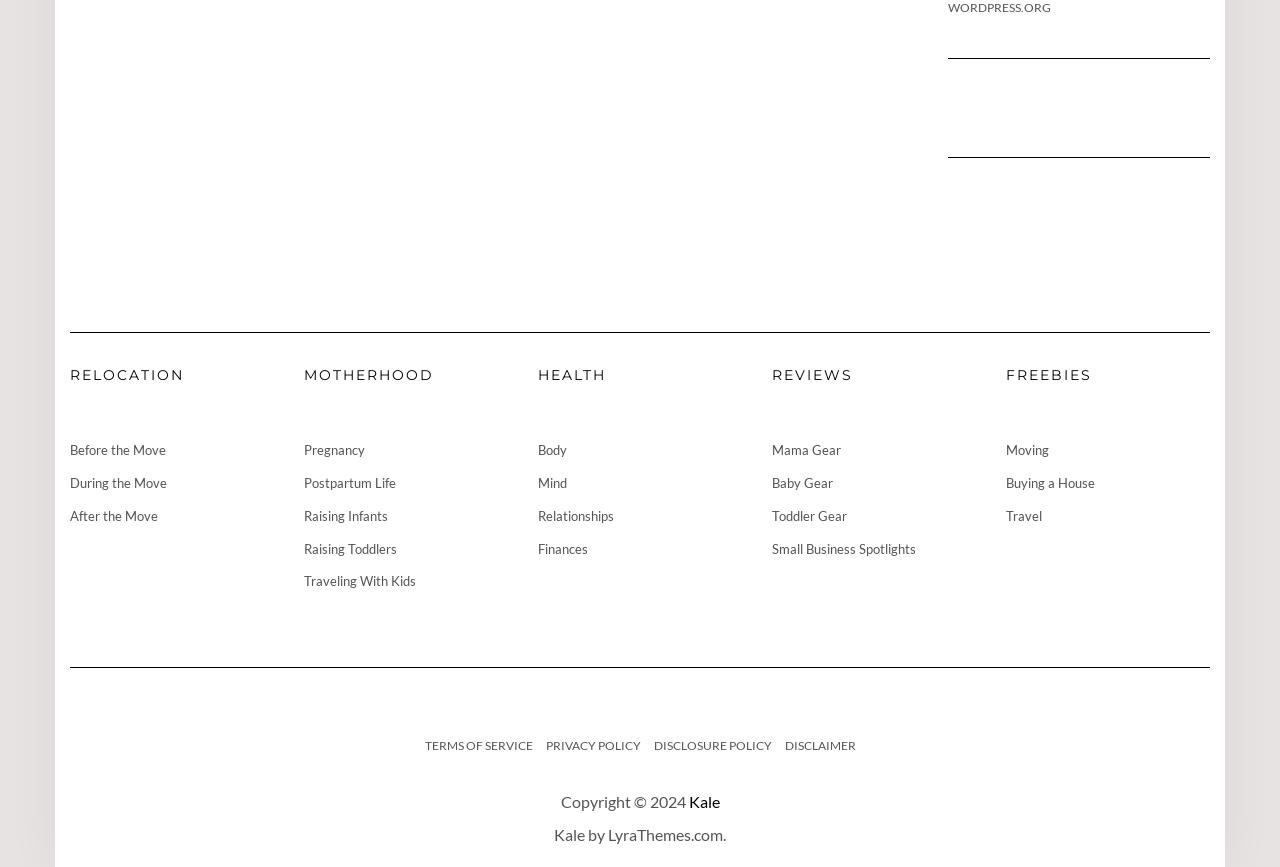Could you locate the bounding box coordinates for the section that should be clicked to accomplish this task: "Read about 'Postpartum Life'".

[0.238, 0.548, 0.309, 0.566]